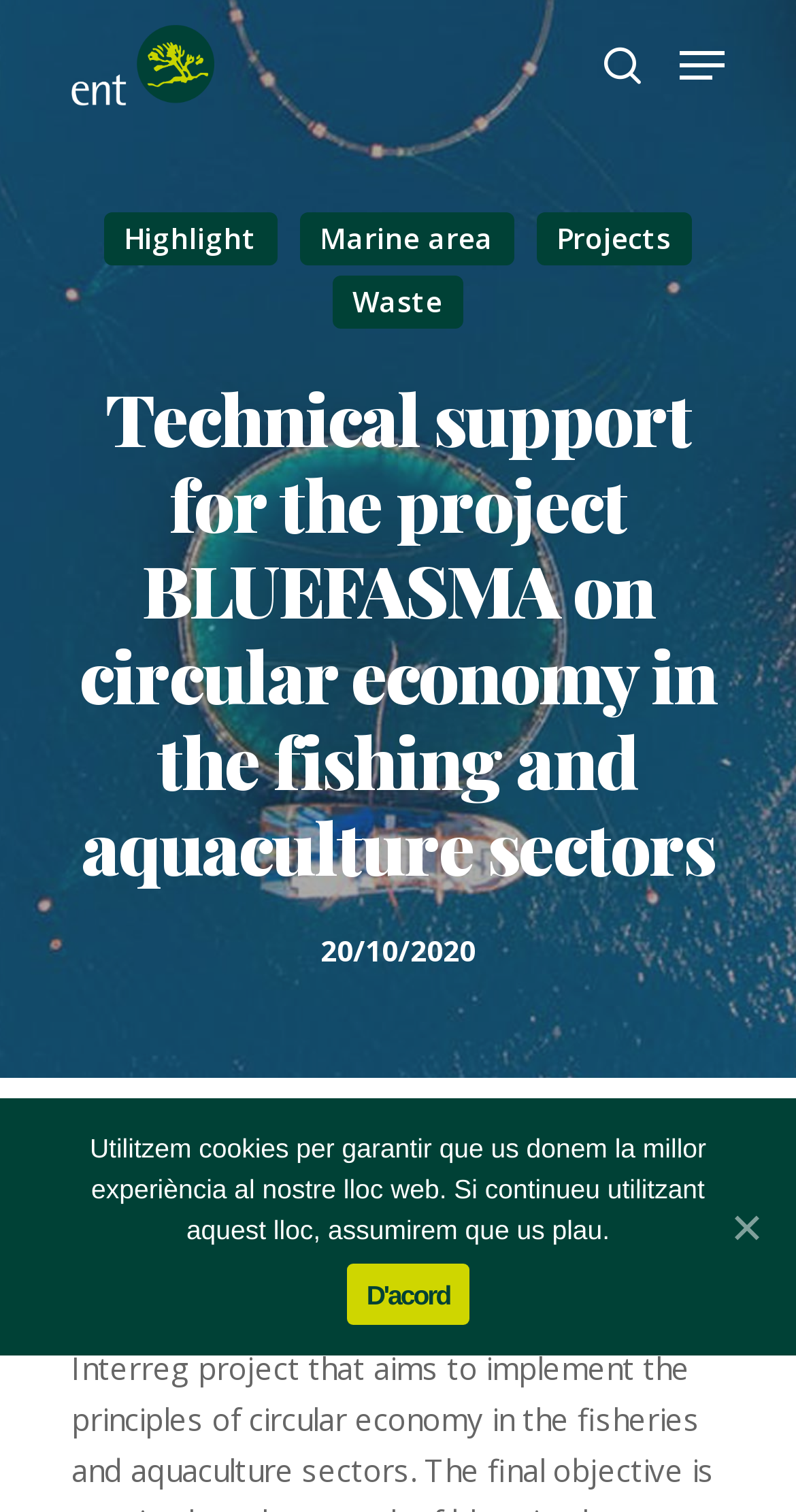Please identify the bounding box coordinates of the element on the webpage that should be clicked to follow this instruction: "go to projects page". The bounding box coordinates should be given as four float numbers between 0 and 1, formatted as [left, top, right, bottom].

[0.673, 0.14, 0.868, 0.176]